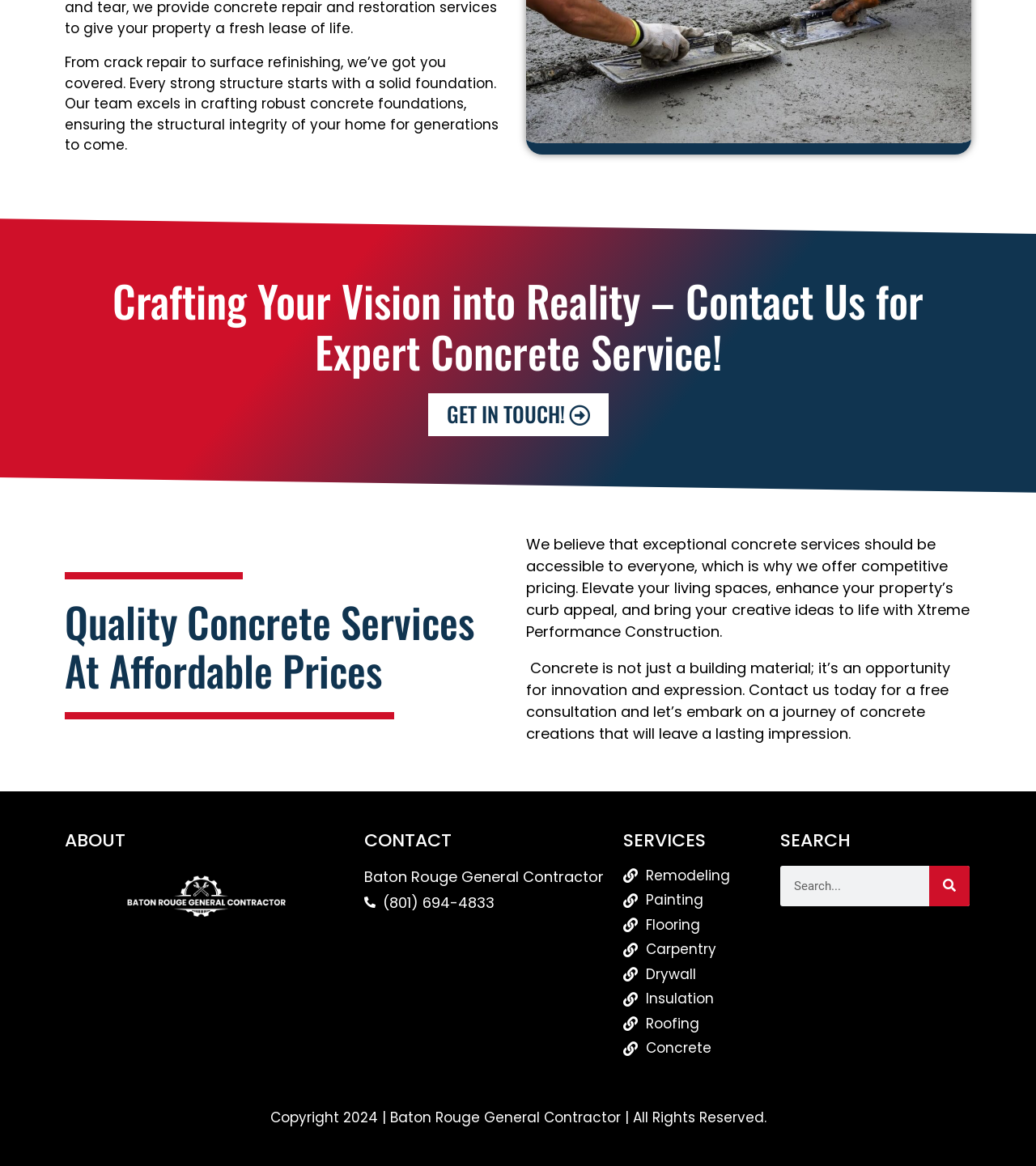Please respond to the question using a single word or phrase:
What is the company's vision?

Crafting robust concrete foundations